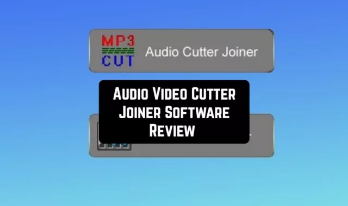What is the purpose of the content?
Based on the screenshot, give a detailed explanation to answer the question.

The caption states that the main title reads 'AUDIO VIDEO CUTTER JOINER SOFTWARE REVIEW', which implies that the purpose of the content is to review audio and video editing tools, making it ideal for users interested in multimedia software.